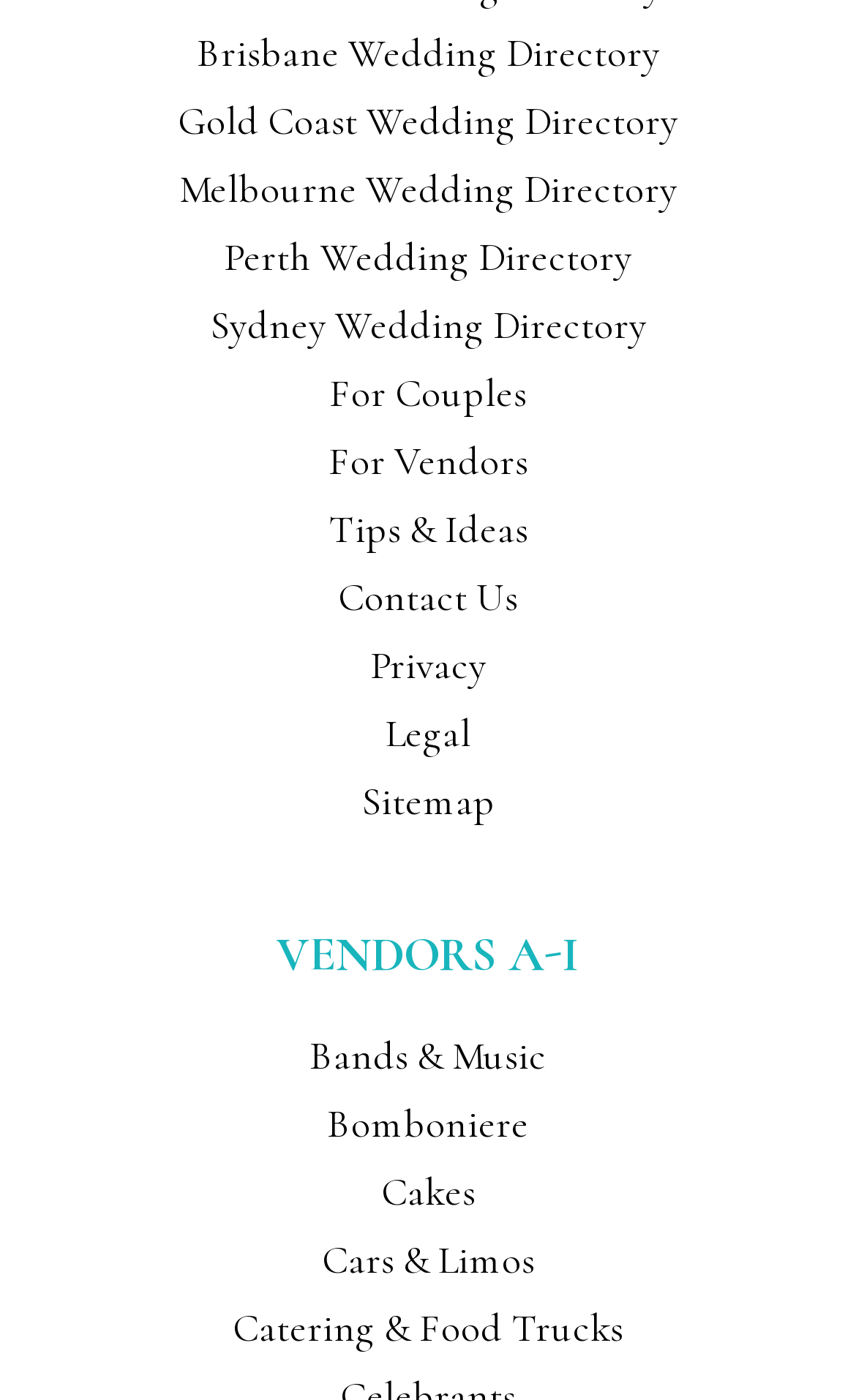Please determine the bounding box coordinates of the element to click in order to execute the following instruction: "Explore vendors starting with A-I". The coordinates should be four float numbers between 0 and 1, specified as [left, top, right, bottom].

[0.038, 0.65, 0.962, 0.713]